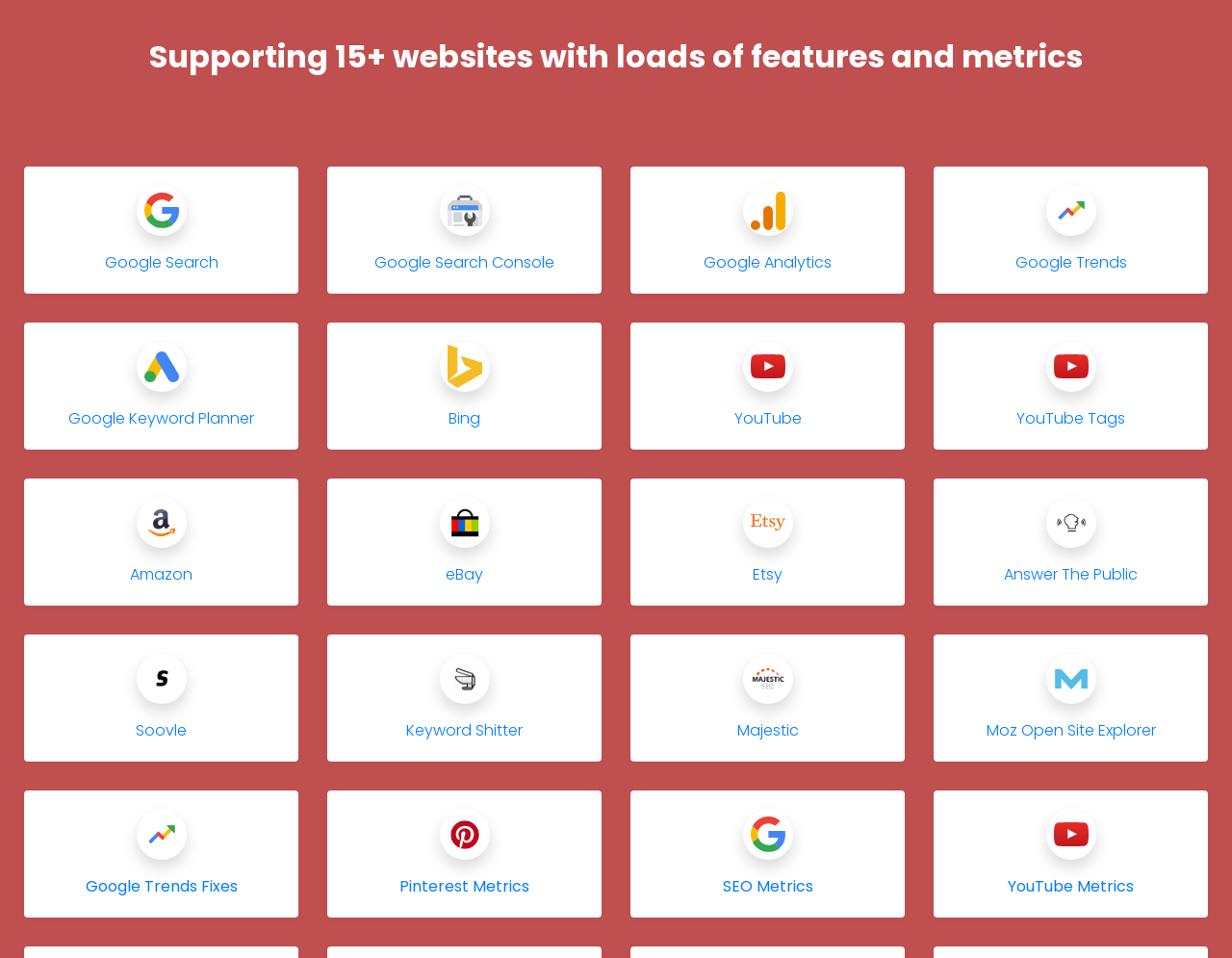Can you pinpoint the bounding box coordinates for the clickable element required for this instruction: "Visit YouTube"? The coordinates should be four float numbers between 0 and 1, i.e., [left, top, right, bottom].

[0.512, 0.336, 0.734, 0.469]